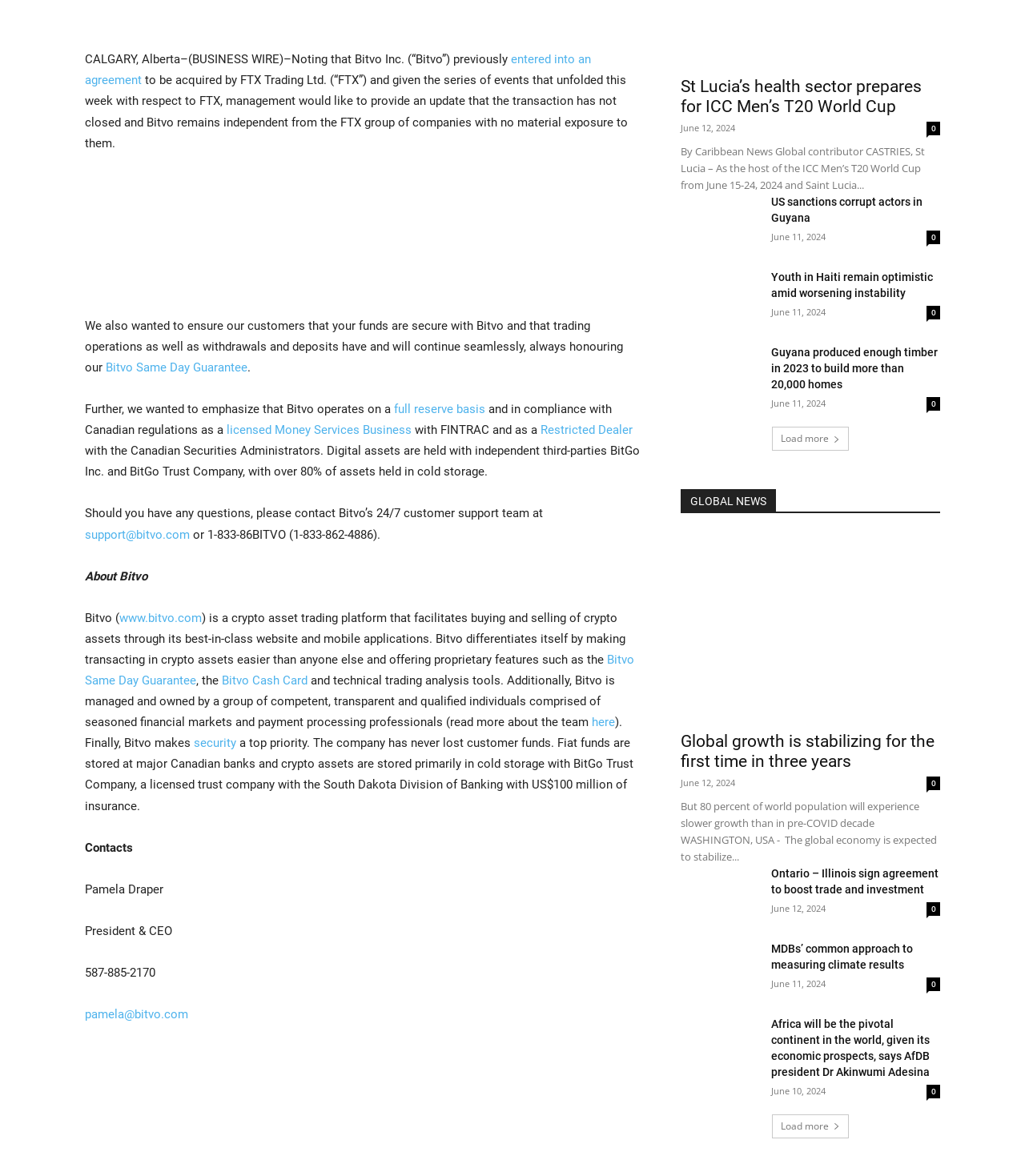How many homes could be built with Guyana's 2023 timber production?
Provide a one-word or short-phrase answer based on the image.

More than 20,000